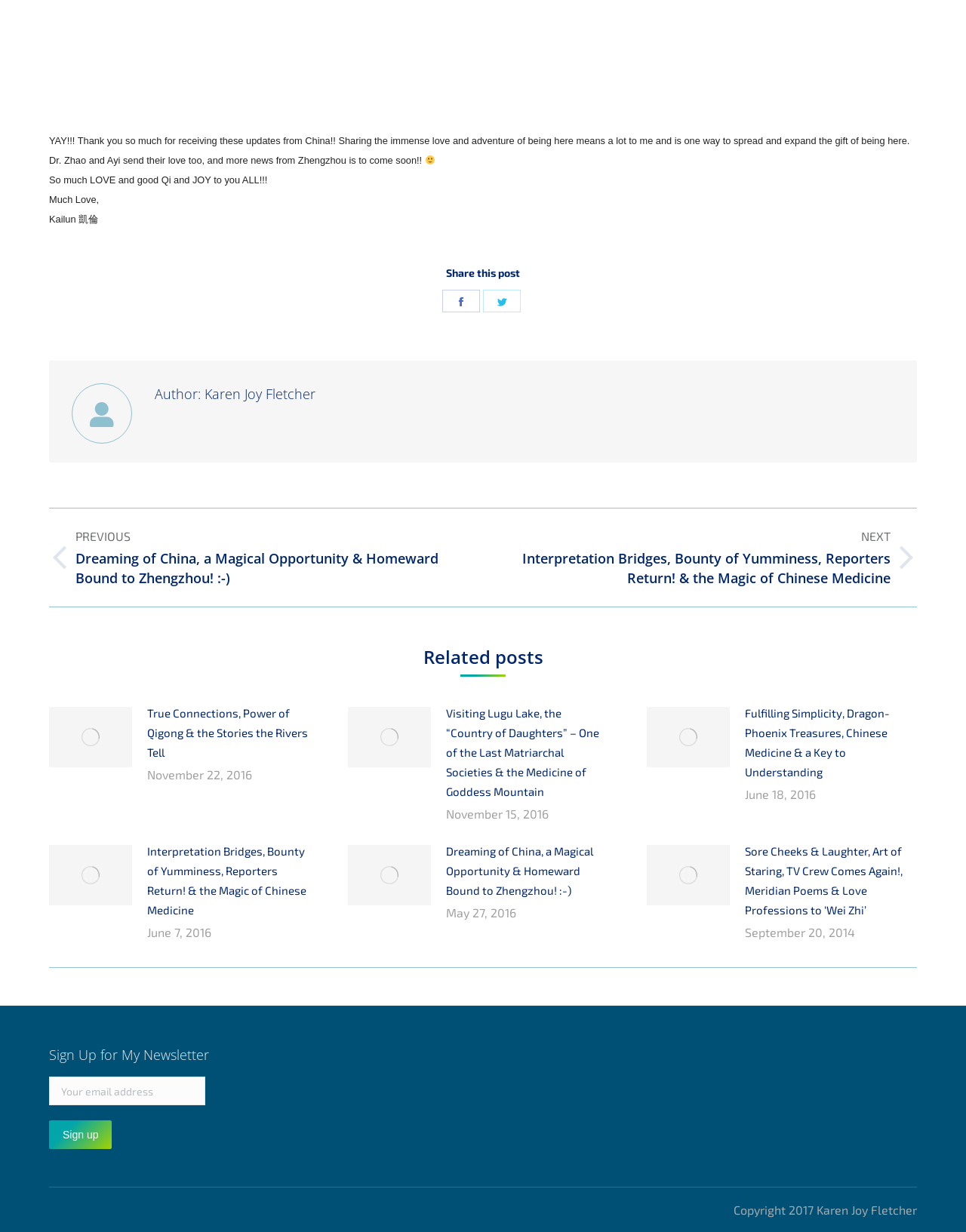Kindly determine the bounding box coordinates for the area that needs to be clicked to execute this instruction: "Enter your email address in the textbox".

[0.051, 0.874, 0.212, 0.897]